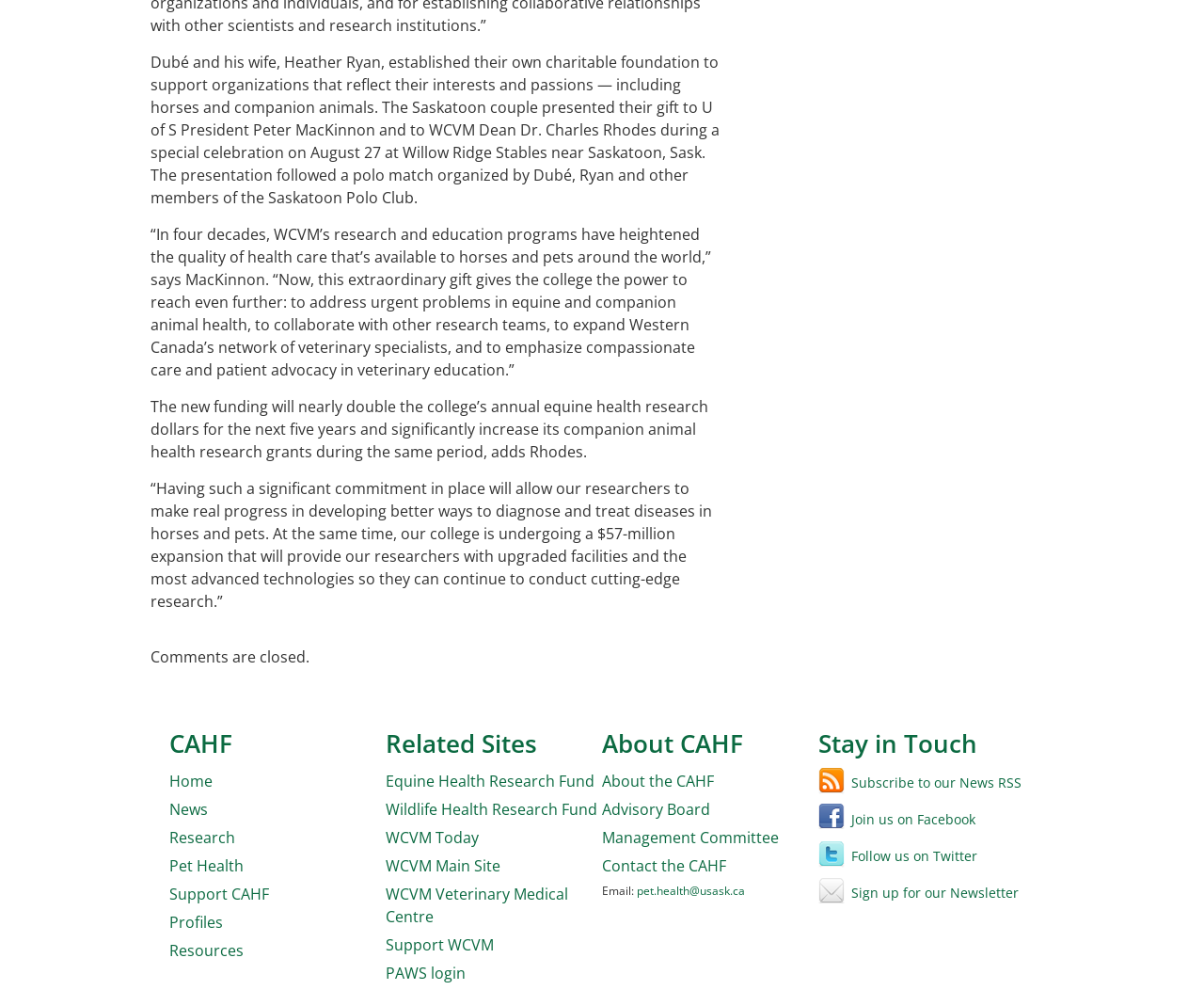Provide a one-word or short-phrase response to the question:
What is the email address provided?

pet.health@usask.ca